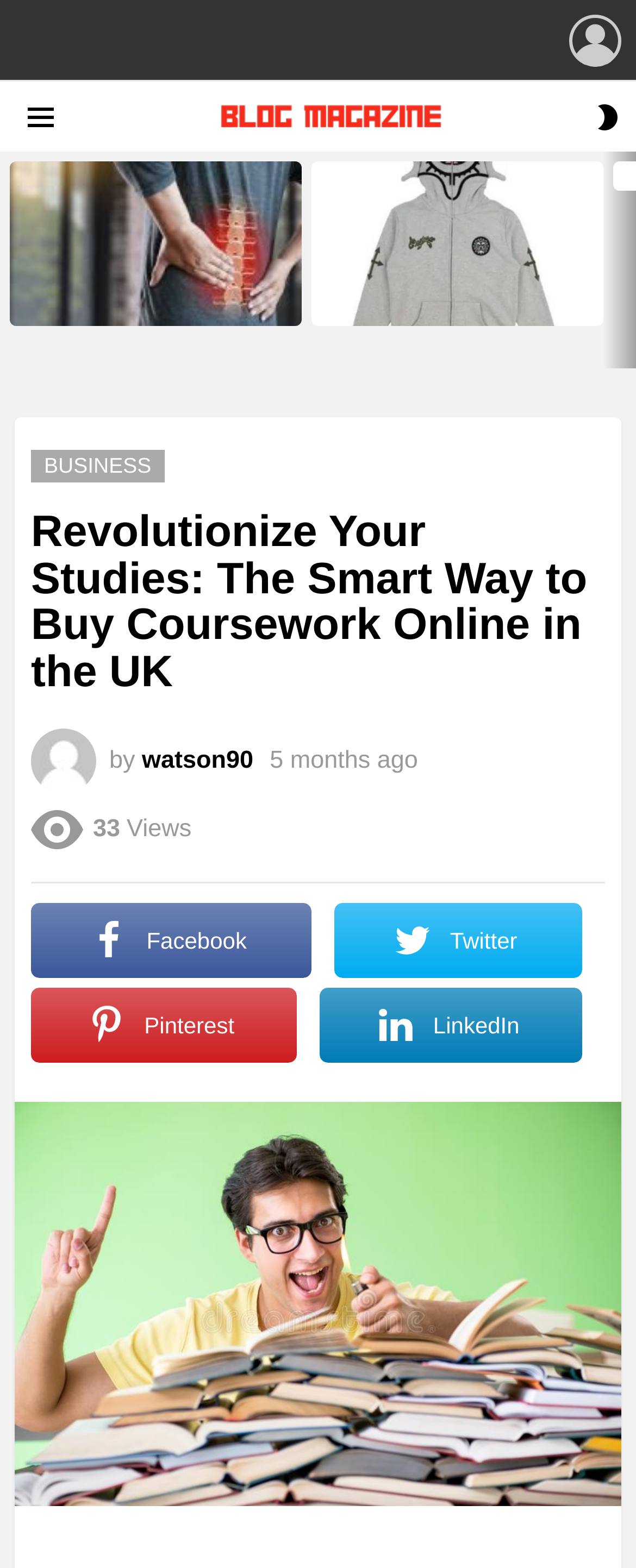Locate the bounding box coordinates of the clickable region necessary to complete the following instruction: "read the latest story about back pain". Provide the coordinates in the format of four float numbers between 0 and 1, i.e., [left, top, right, bottom].

[0.015, 0.103, 0.474, 0.208]